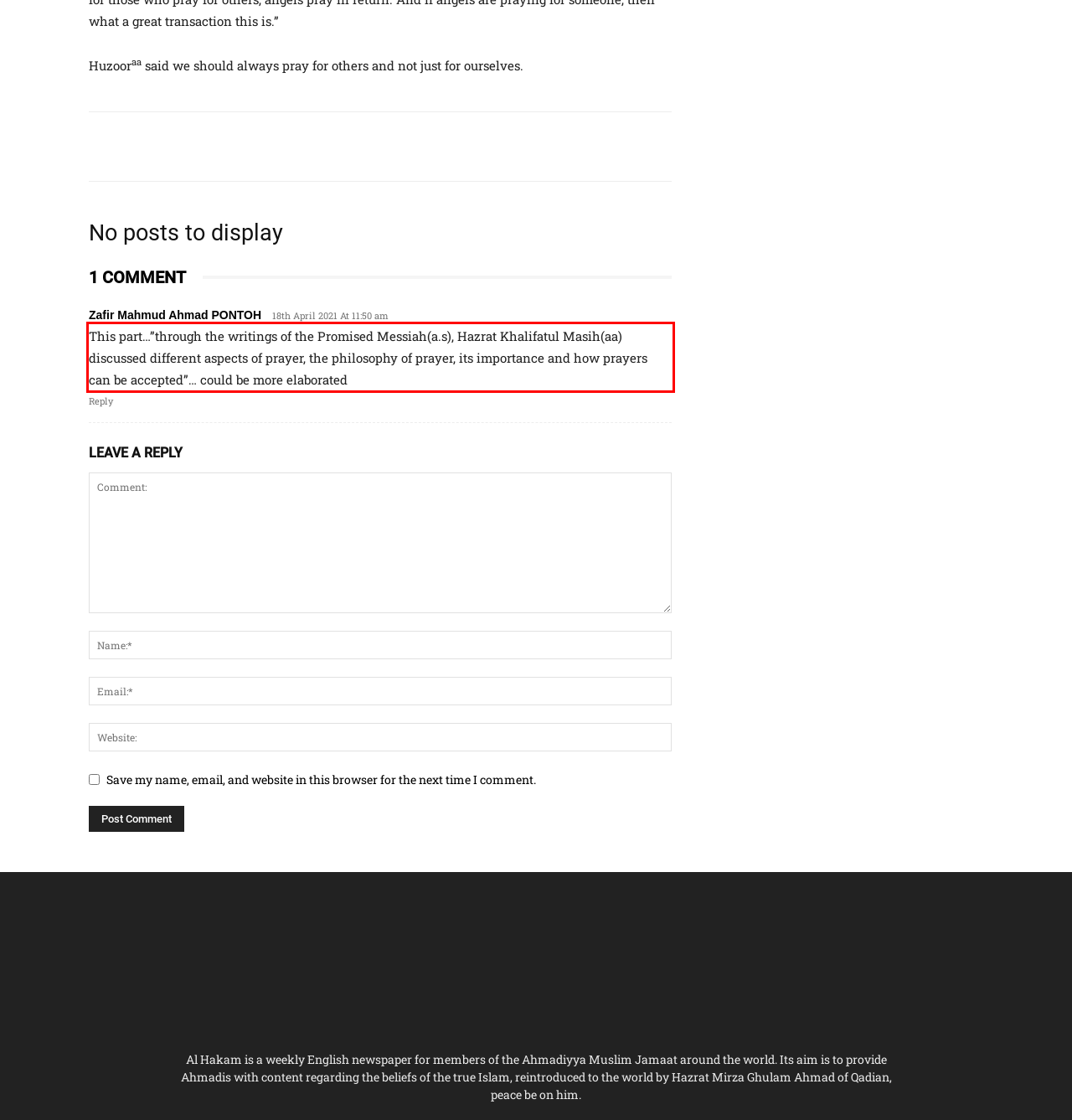Please use OCR to extract the text content from the red bounding box in the provided webpage screenshot.

This part…”through the writings of the Promised Messiah(a.s), Hazrat Khalifatul Masih(aa) discussed different aspects of prayer, the philosophy of prayer, its importance and how prayers can be accepted”… could be more elaborated